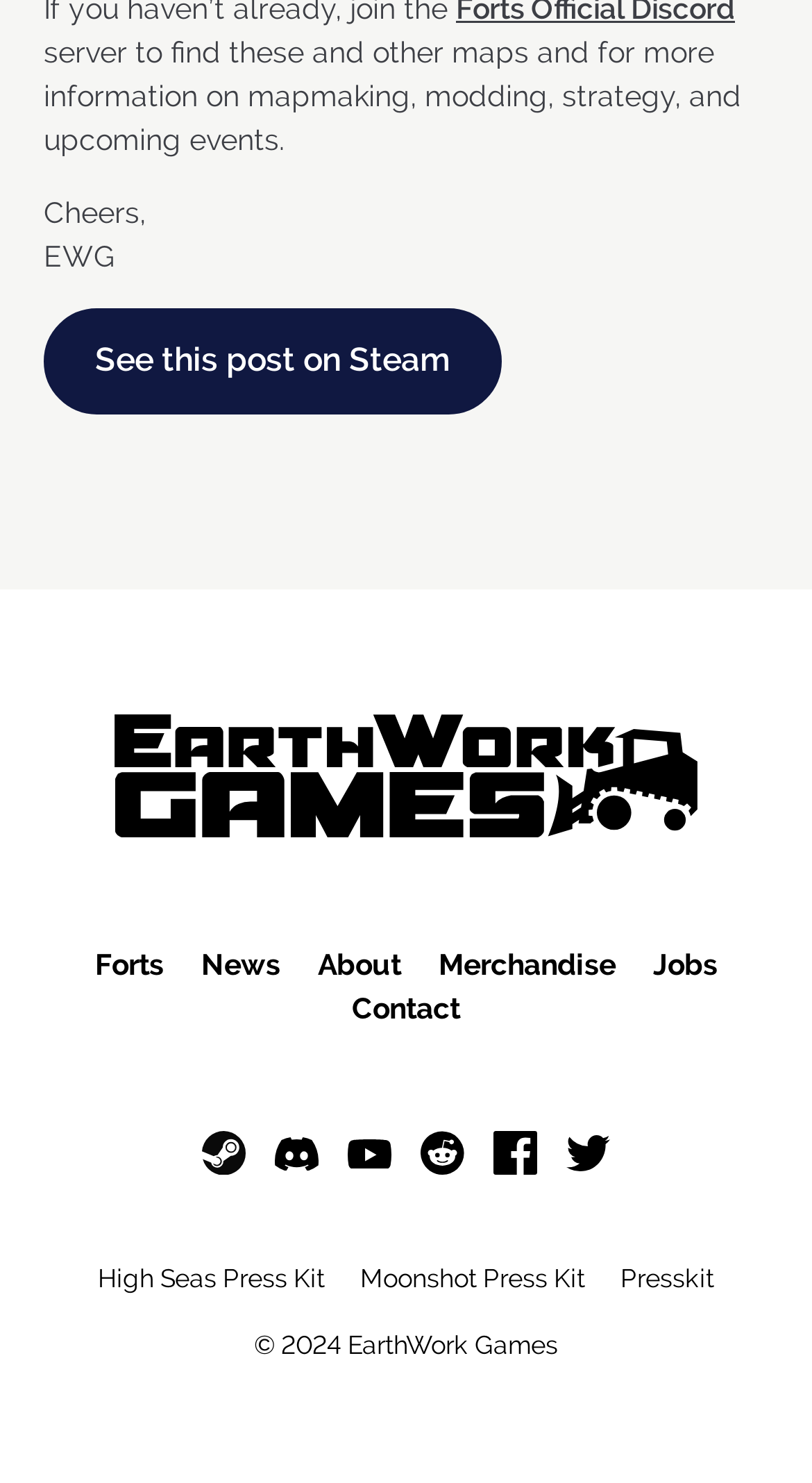Identify the bounding box coordinates for the region of the element that should be clicked to carry out the instruction: "Access My Kirklees Account". The bounding box coordinates should be four float numbers between 0 and 1, i.e., [left, top, right, bottom].

None